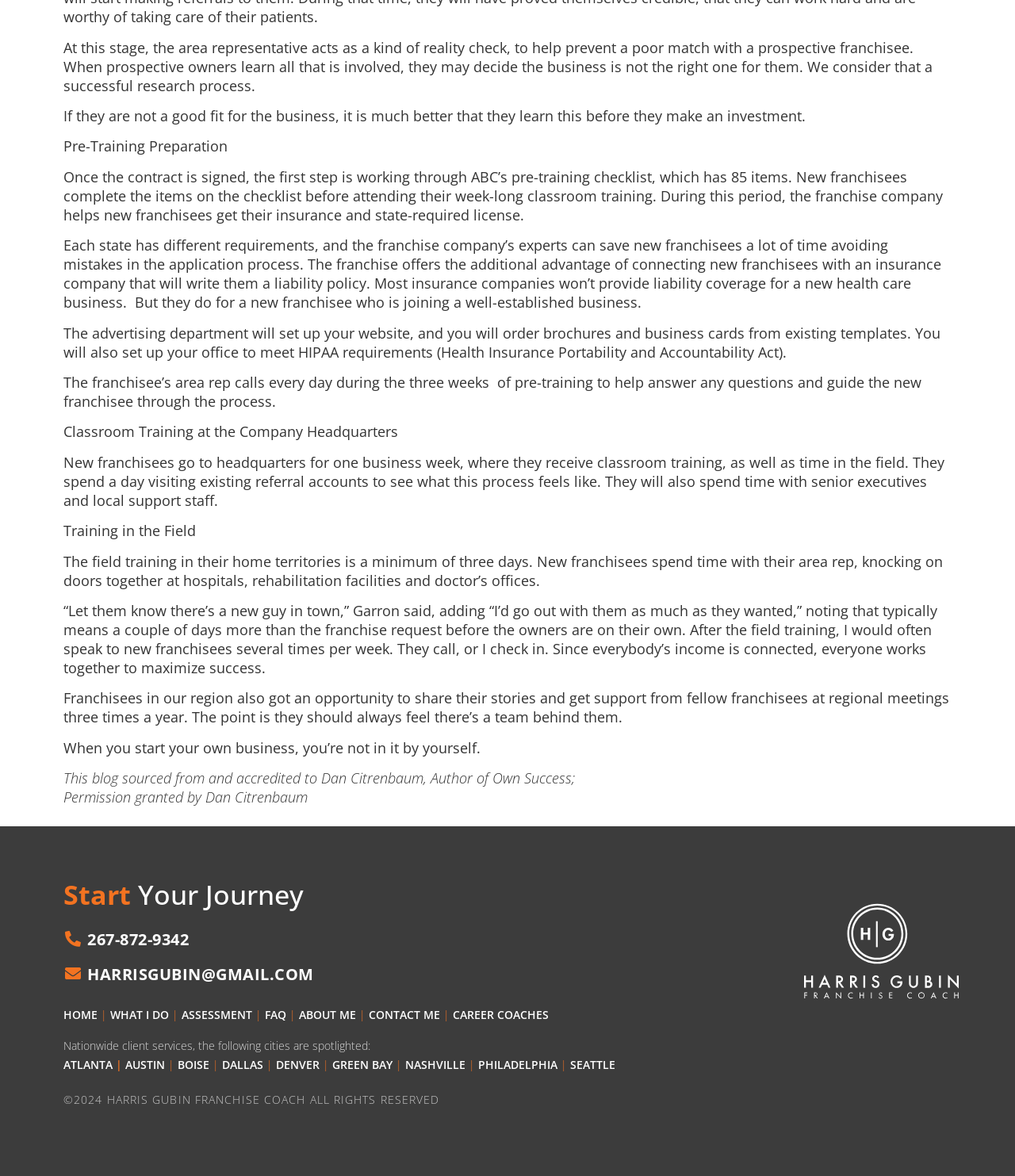What is the role of the area representative?
Please answer the question with a single word or phrase, referencing the image.

Reality check